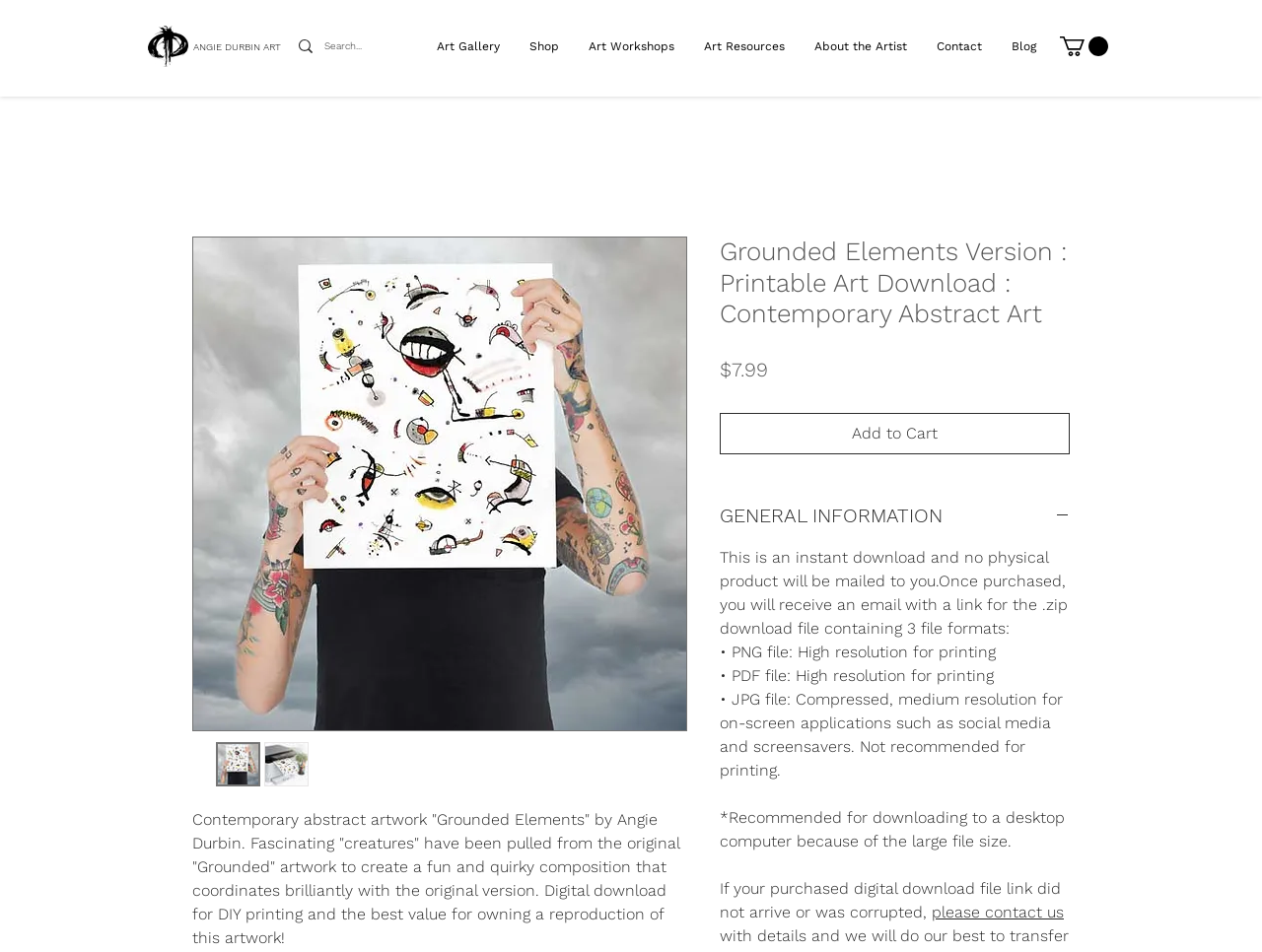Answer the following query with a single word or phrase:
What is the name of the artist?

Angie Durbin